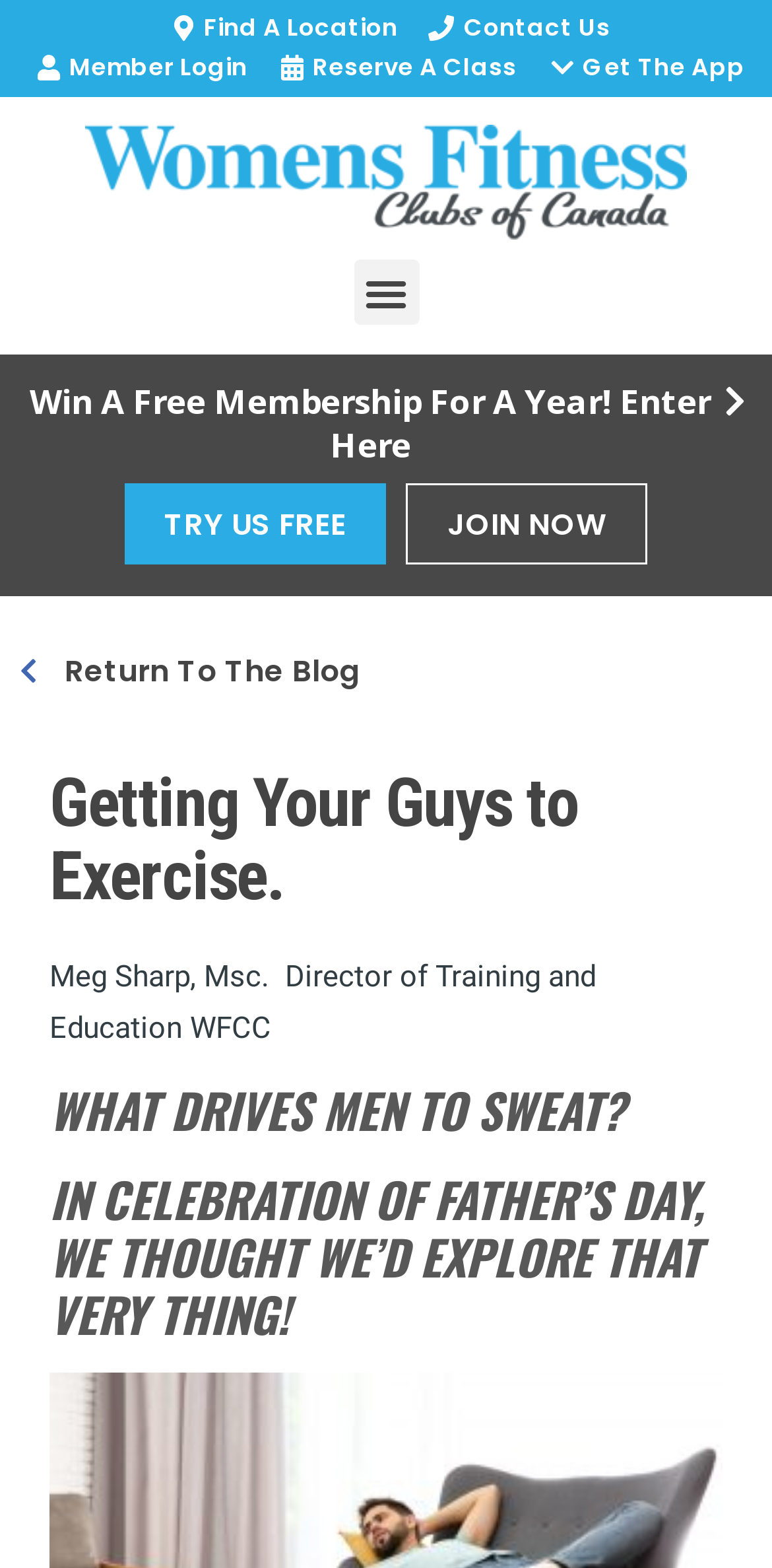How many calls-to-action are there on the page?
Using the visual information, reply with a single word or short phrase.

3